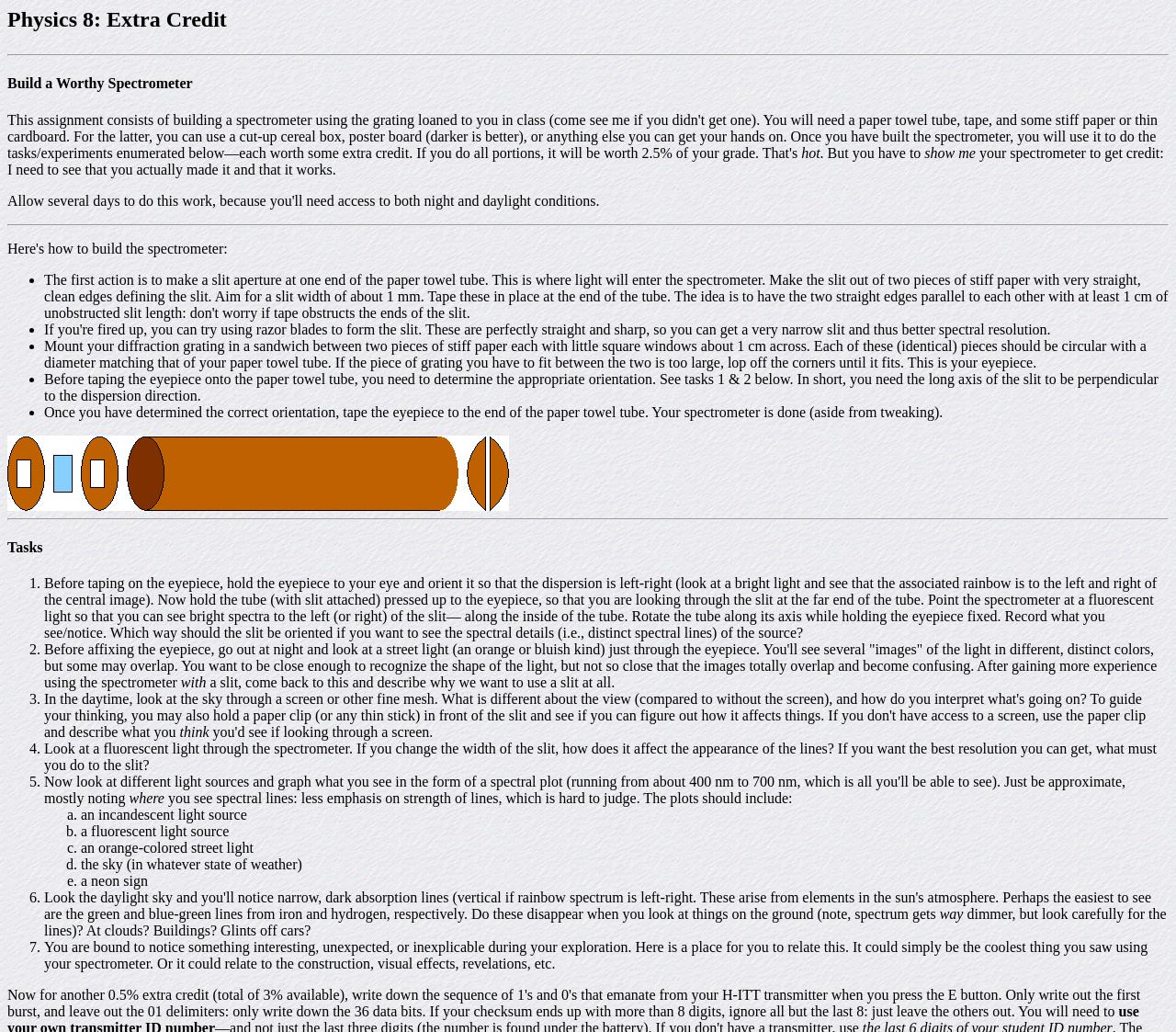How many tasks are listed on the webpage?
Based on the visual, give a brief answer using one word or a short phrase.

7